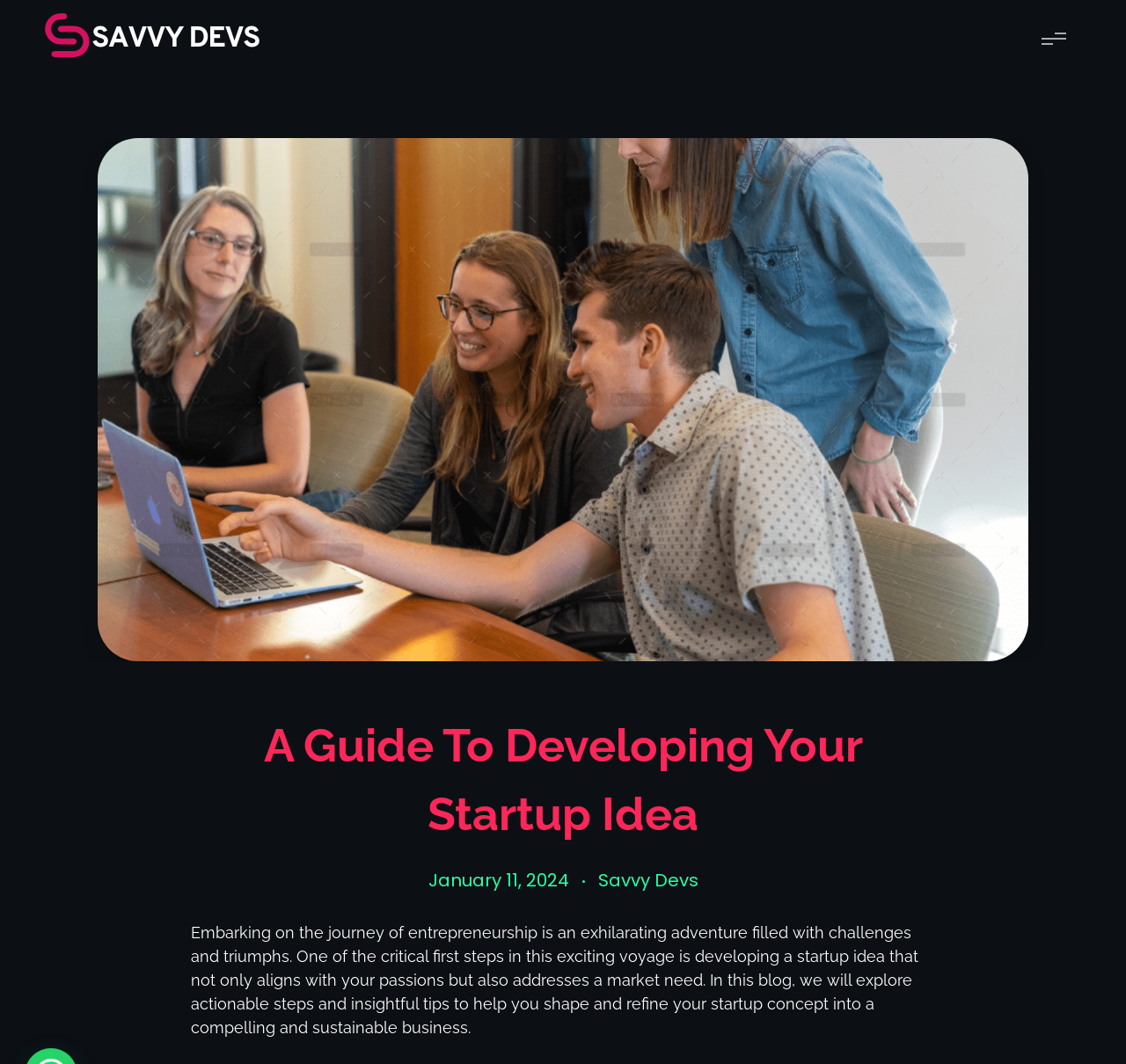Please provide a detailed answer to the question below by examining the image:
What is the main topic of the blog post?

The main topic of the blog post can be inferred from the main heading and the introductory paragraph. The heading mentions 'A Guide To Developing Your Startup Idea' and the paragraph explains the importance of developing a startup idea that aligns with one's passions and addresses a market need.